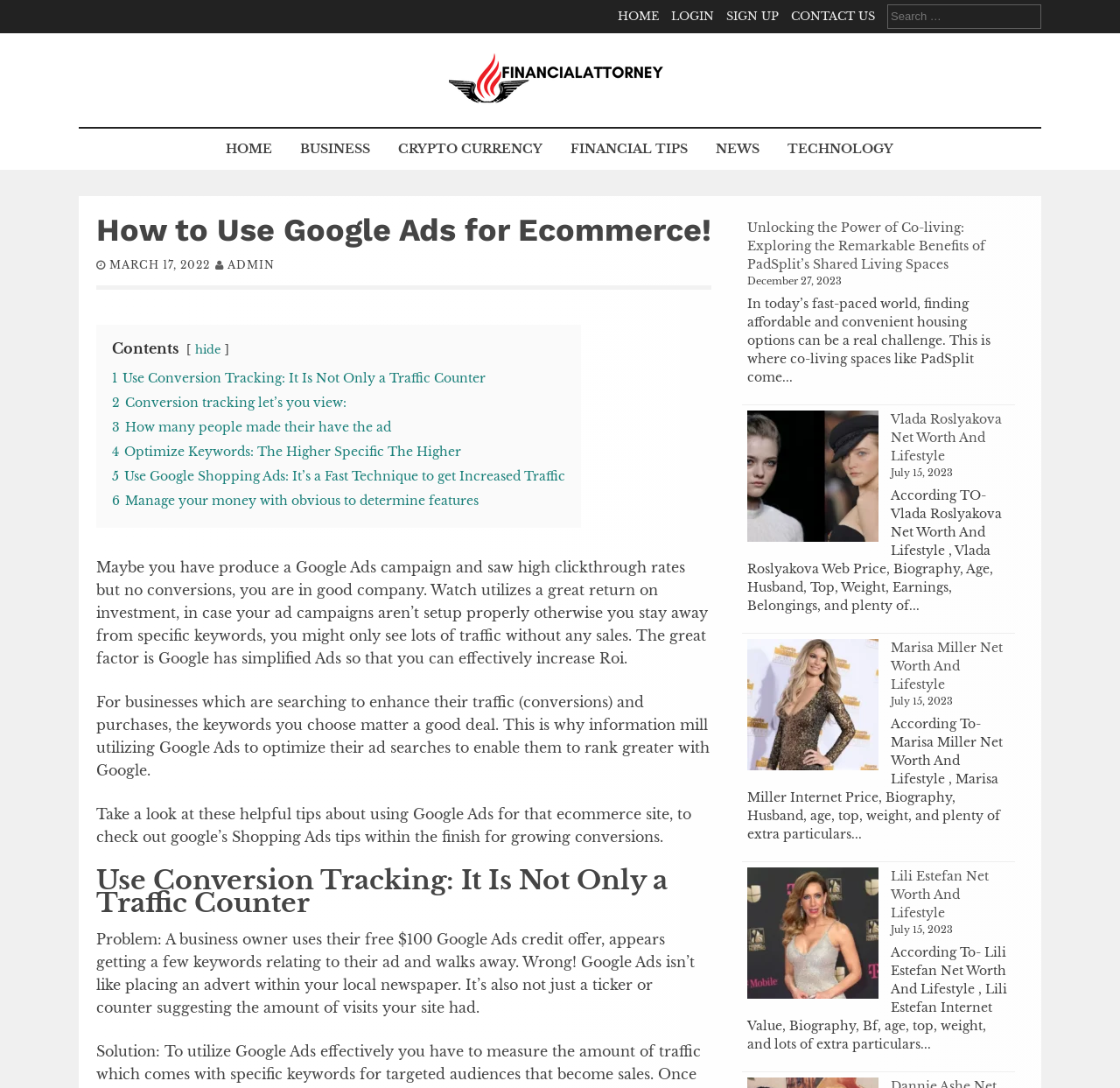Determine the bounding box coordinates of the area to click in order to meet this instruction: "login to the website".

[0.599, 0.008, 0.638, 0.022]